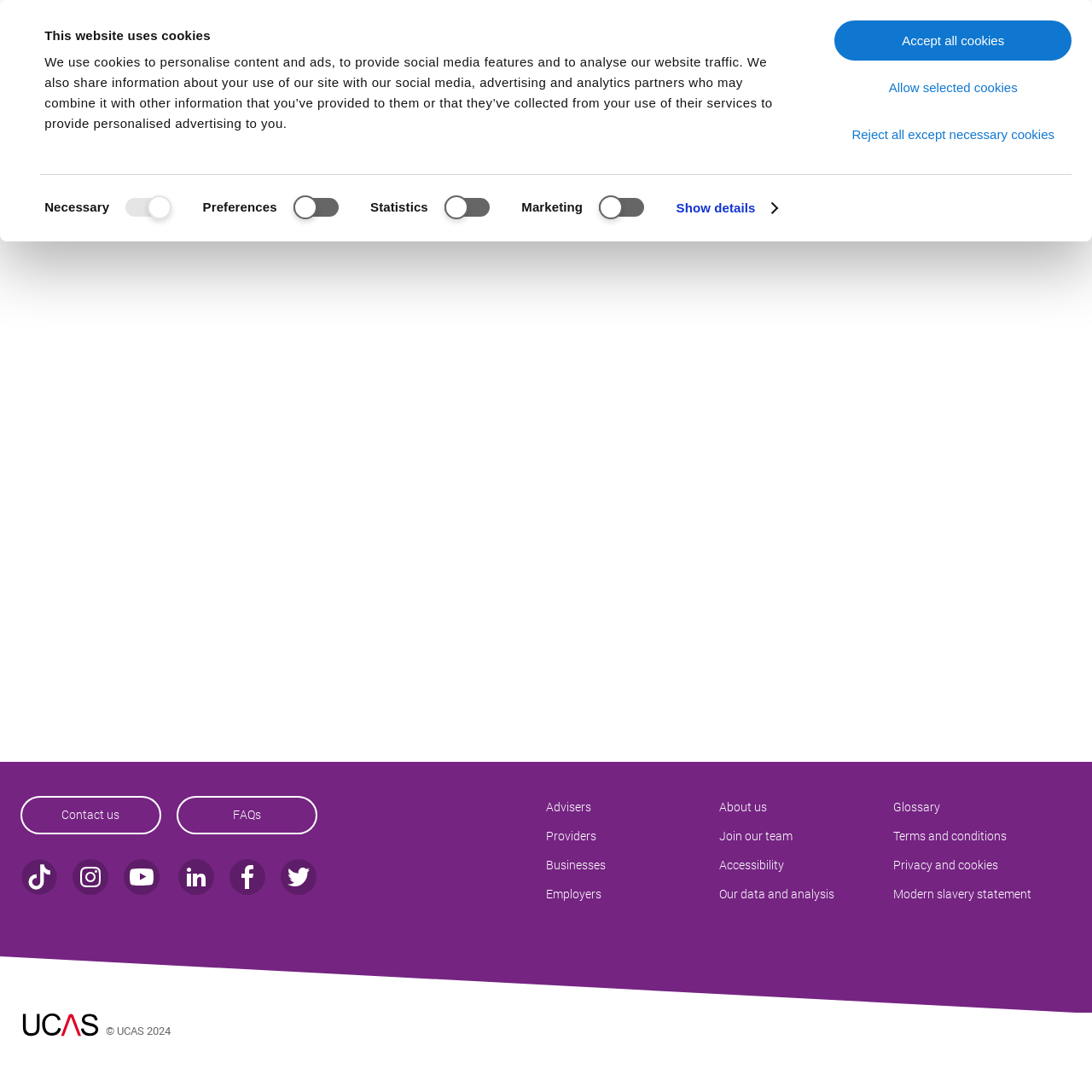Please find the bounding box coordinates of the clickable region needed to complete the following instruction: "Visit Facebook page". The bounding box coordinates must consist of four float numbers between 0 and 1, i.e., [left, top, right, bottom].

None